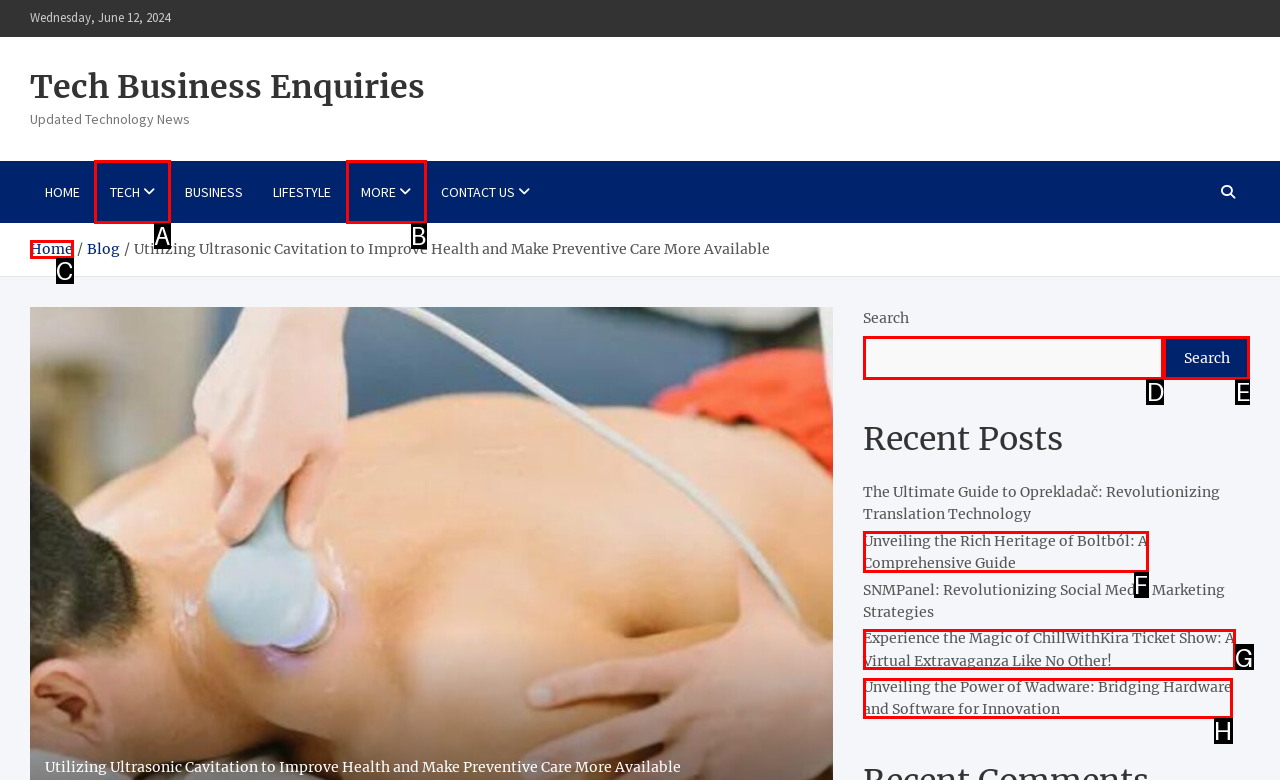Based on the choices marked in the screenshot, which letter represents the correct UI element to perform the task: view tech news?

A